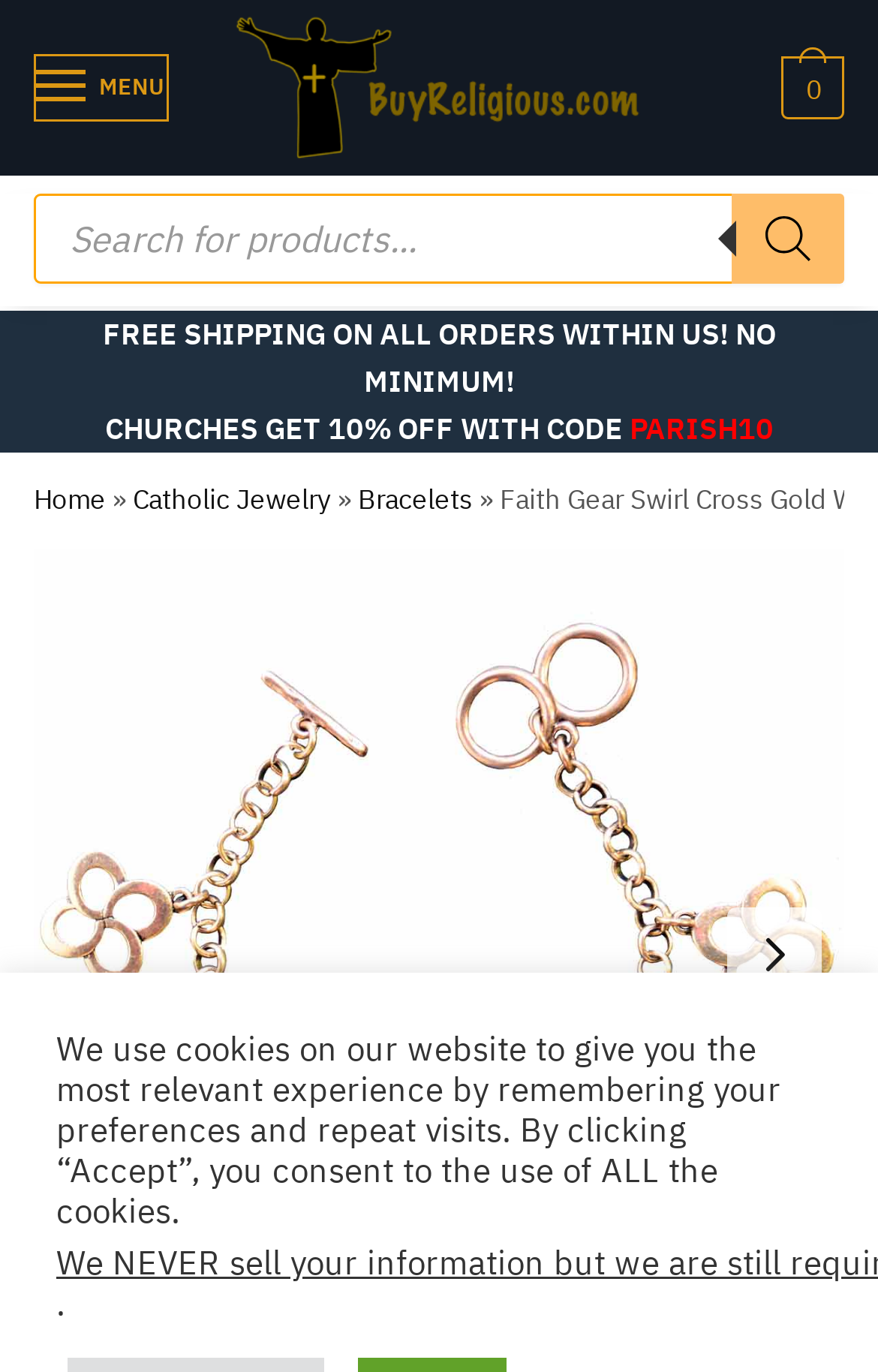What is the purpose of the search box?
Relying on the image, give a concise answer in one word or a brief phrase.

Products search